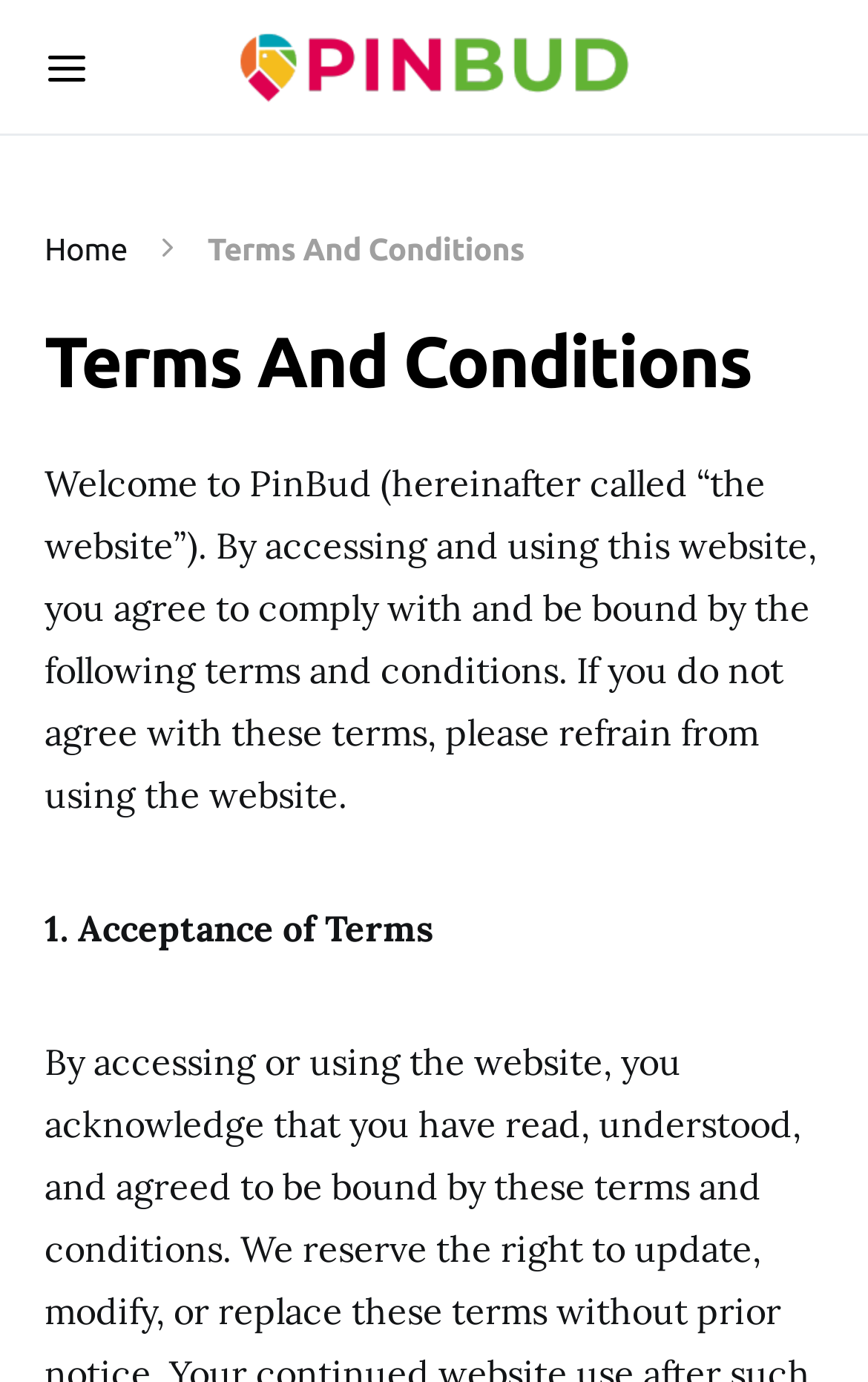Please answer the following question using a single word or phrase: 
Is there a home button on the webpage?

Yes